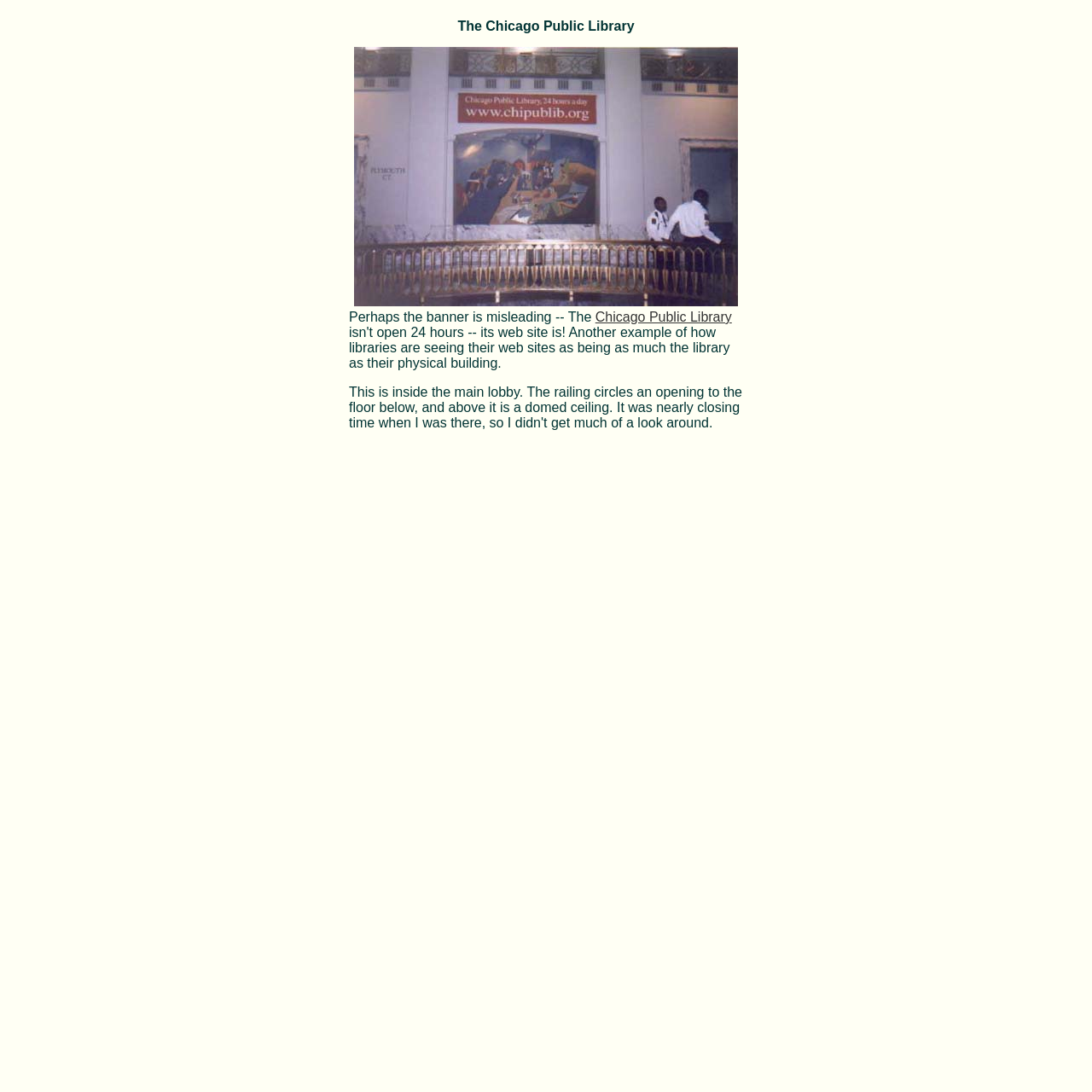What is the shape of the ceiling in the library?
Provide an in-depth and detailed explanation in response to the question.

I found the answer by reading the text in the third table cell, which says 'This is inside the main lobby. The railing circles an opening to the floor below, and above it is a domed ceiling.' This suggests that the ceiling in the library is domed.